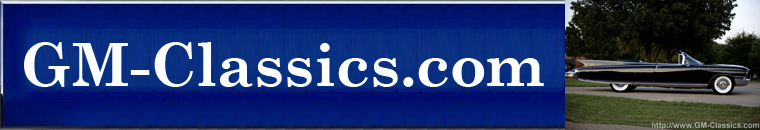What type of cars is the website likely associated with?
Analyze the image and deliver a detailed answer to the question.

The caption suggests that the website is dedicated to car enthusiasts and collectors, and the classic car partially visible in the image reinforces the idea that the website is focused on vintage cars, conveying a sense of nostalgia and appreciation for classic automobiles.